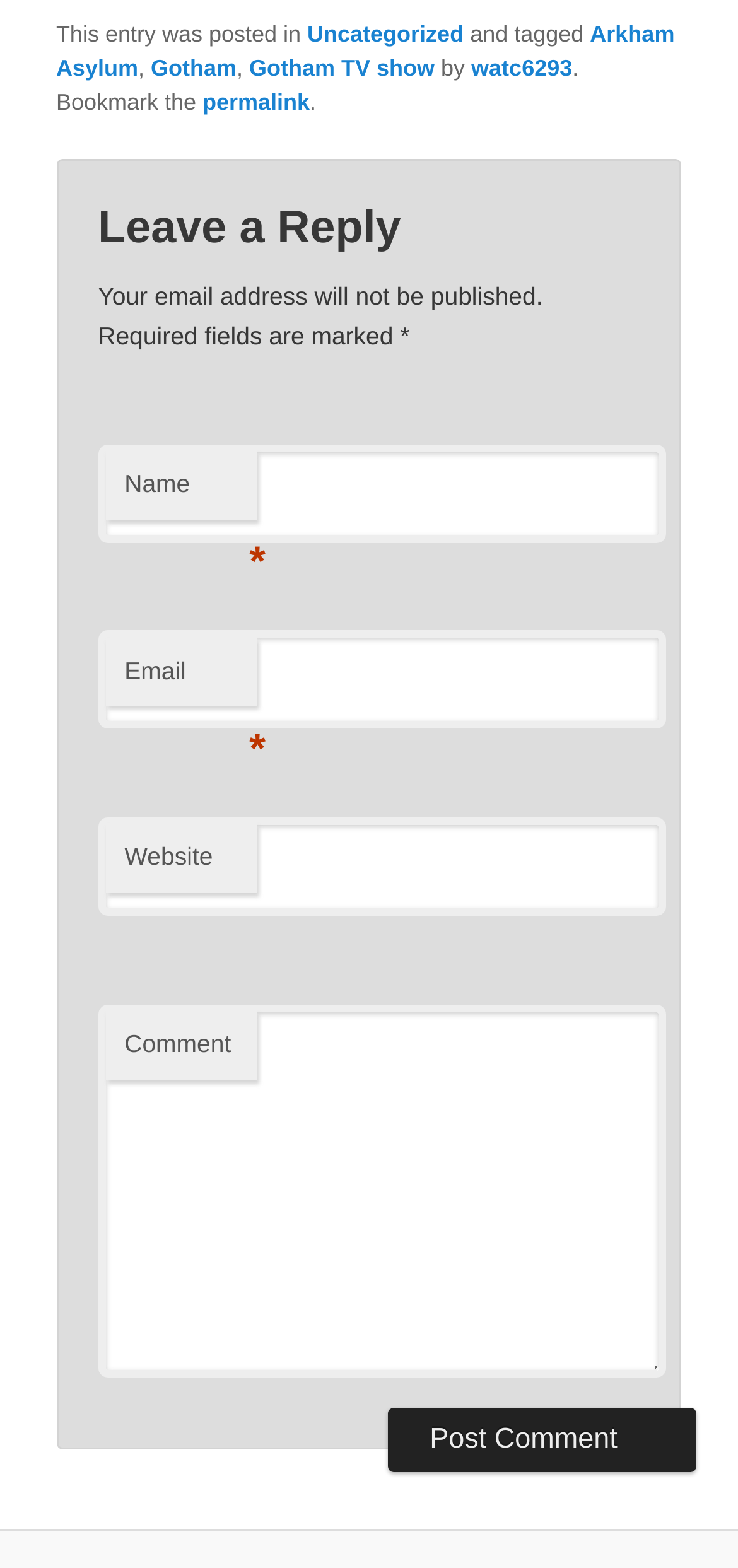How many required fields are in the form?
Identify the answer in the screenshot and reply with a single word or phrase.

3